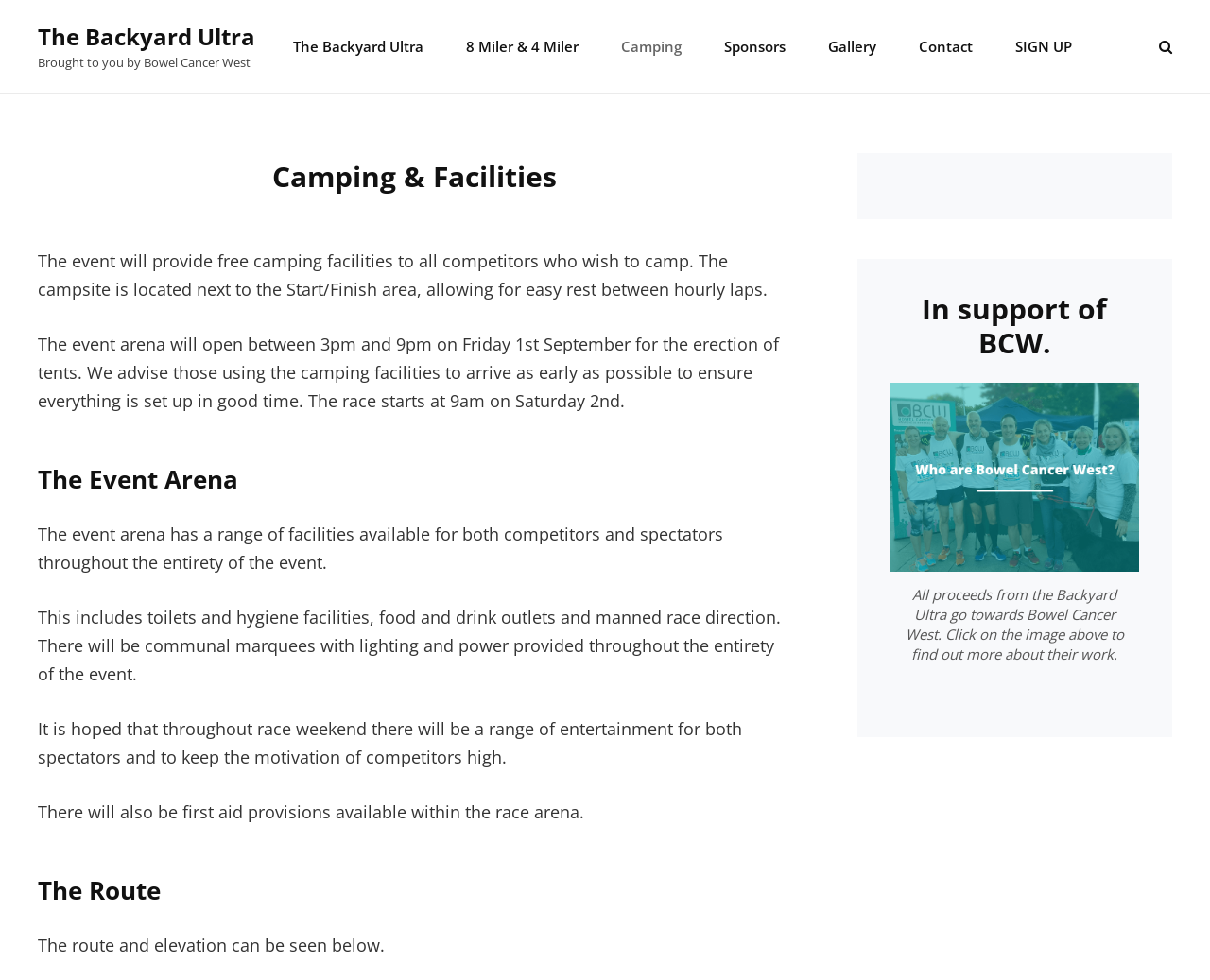Please determine the bounding box coordinates of the clickable area required to carry out the following instruction: "Click the 'Jon Gripton' link". The coordinates must be four float numbers between 0 and 1, represented as [left, top, right, bottom].

[0.342, 0.233, 0.375, 0.269]